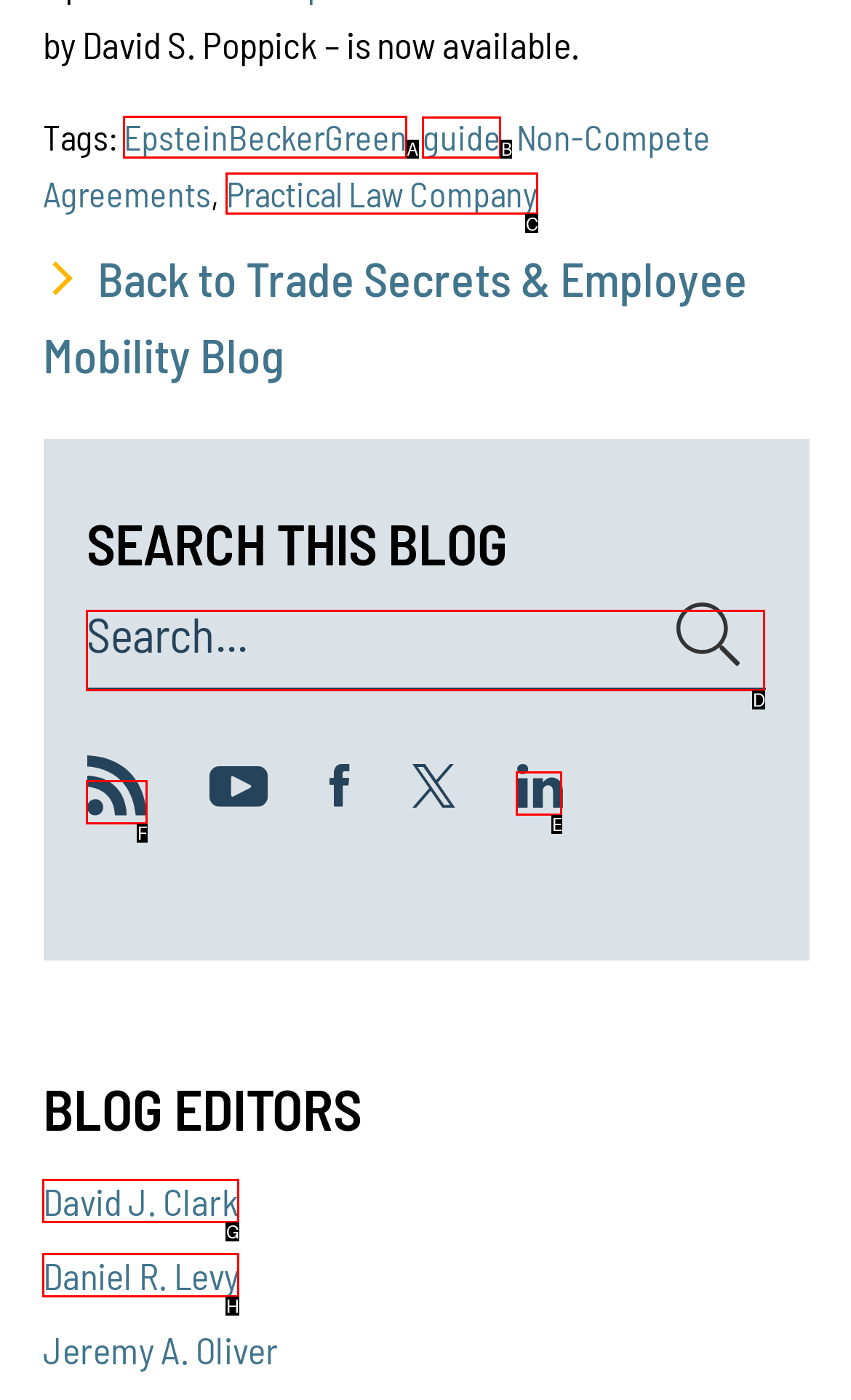Select the HTML element that needs to be clicked to carry out the task: Click on EpsteinBeckerGreen
Provide the letter of the correct option.

A